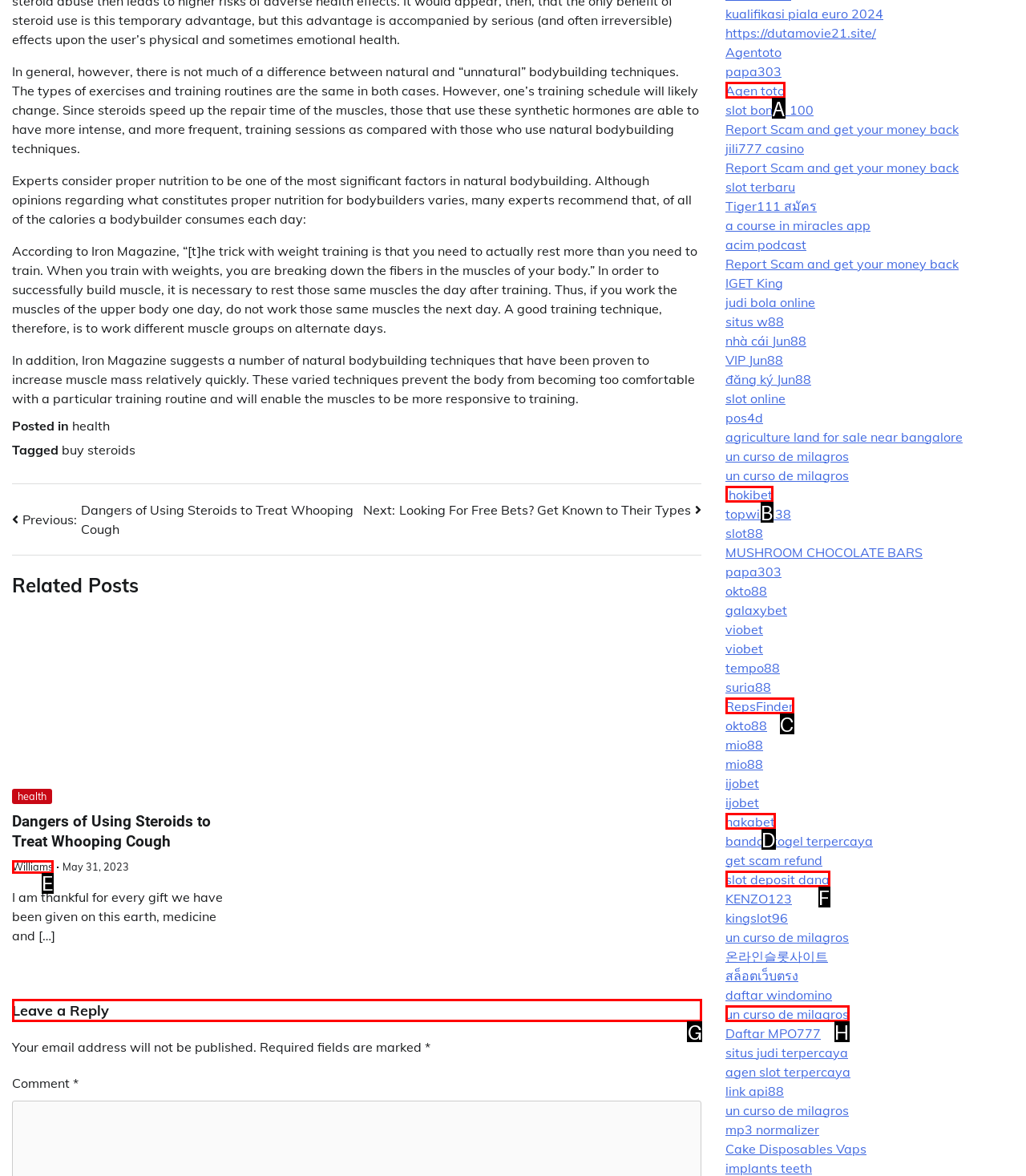Which HTML element should be clicked to fulfill the following task: Click on the 'Leave a Reply' heading?
Reply with the letter of the appropriate option from the choices given.

G